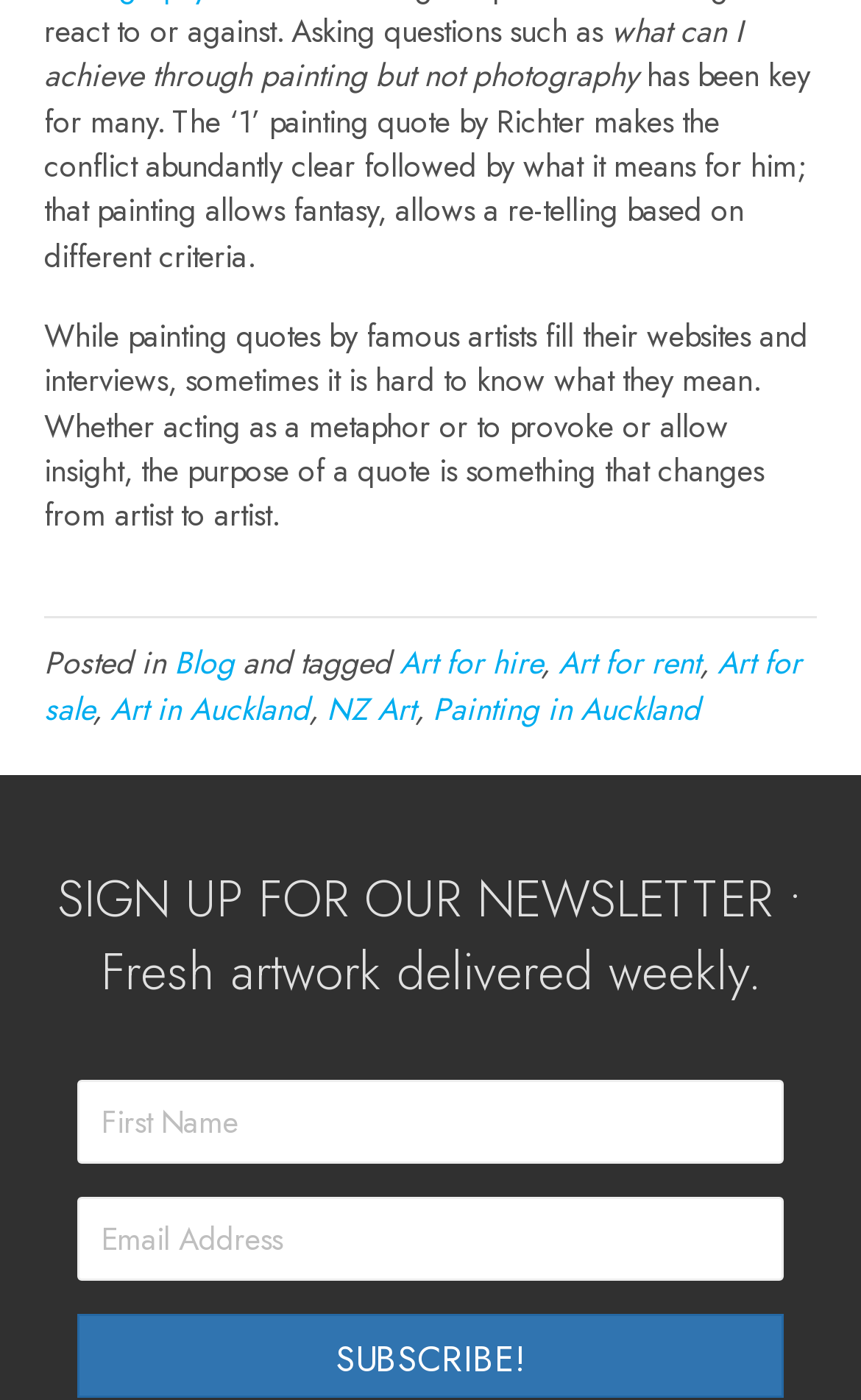Identify the bounding box for the element characterized by the following description: "NZ Art".

[0.379, 0.49, 0.482, 0.522]